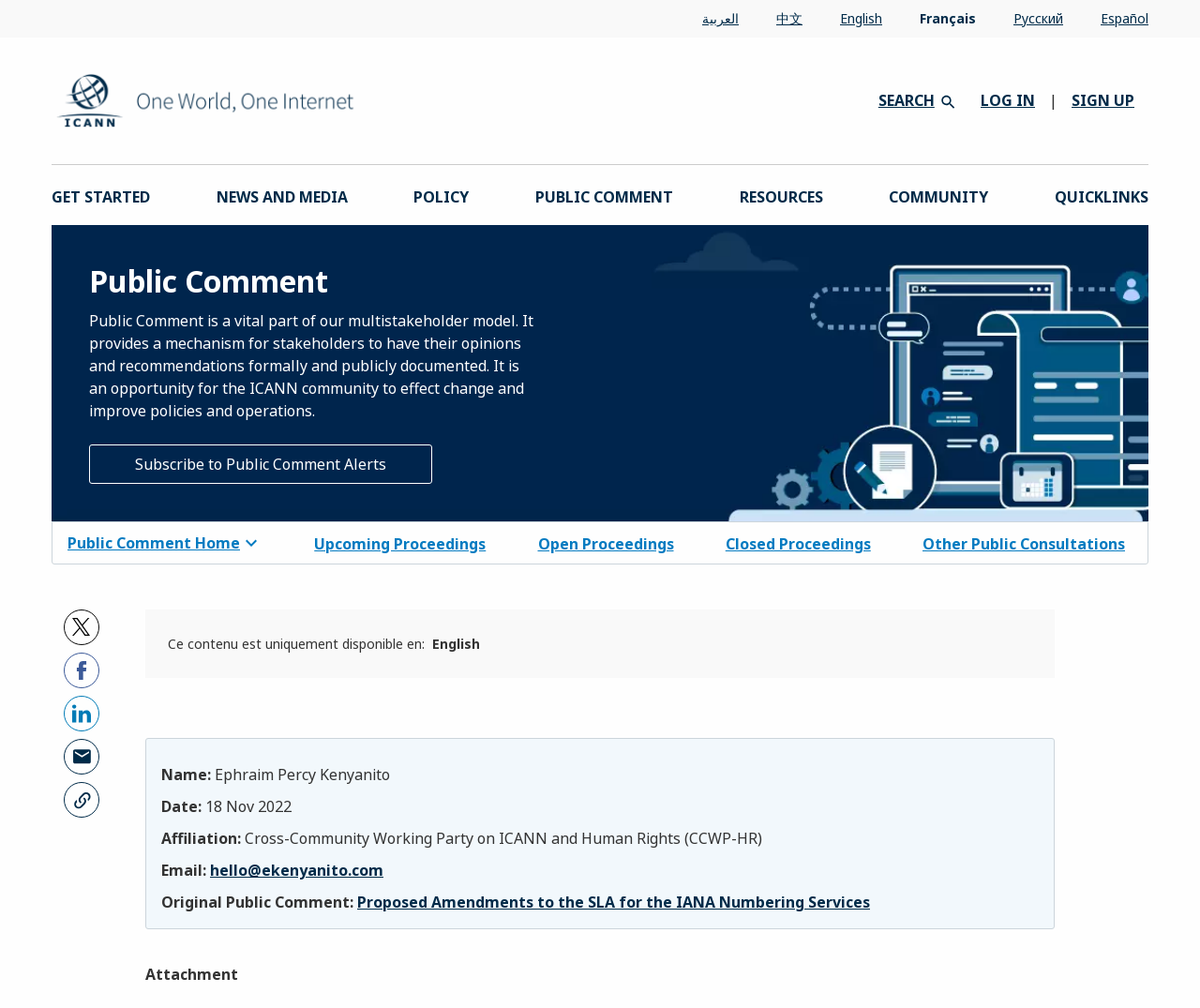Please identify the bounding box coordinates of the element that needs to be clicked to execute the following command: "Click the Facebook button". Provide the bounding box using four float numbers between 0 and 1, formatted as [left, top, right, bottom].

[0.053, 0.044, 0.083, 0.079]